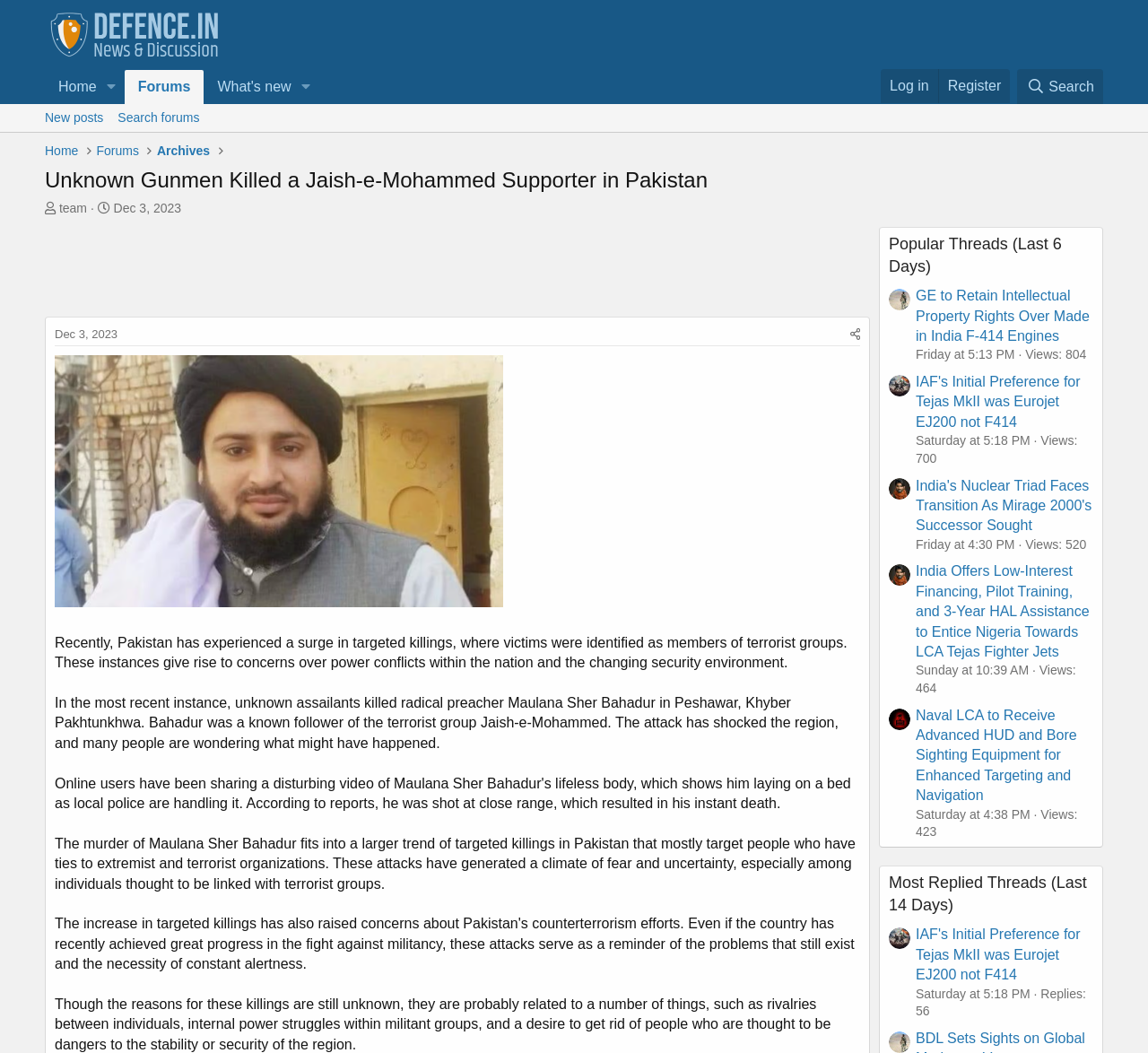Using the elements shown in the image, answer the question comprehensively: How many popular threads are listed?

The popular threads are listed under the heading 'Popular Threads (Last 6 Days)' and there are 5 threads listed with their corresponding authors, titles, and timestamps.